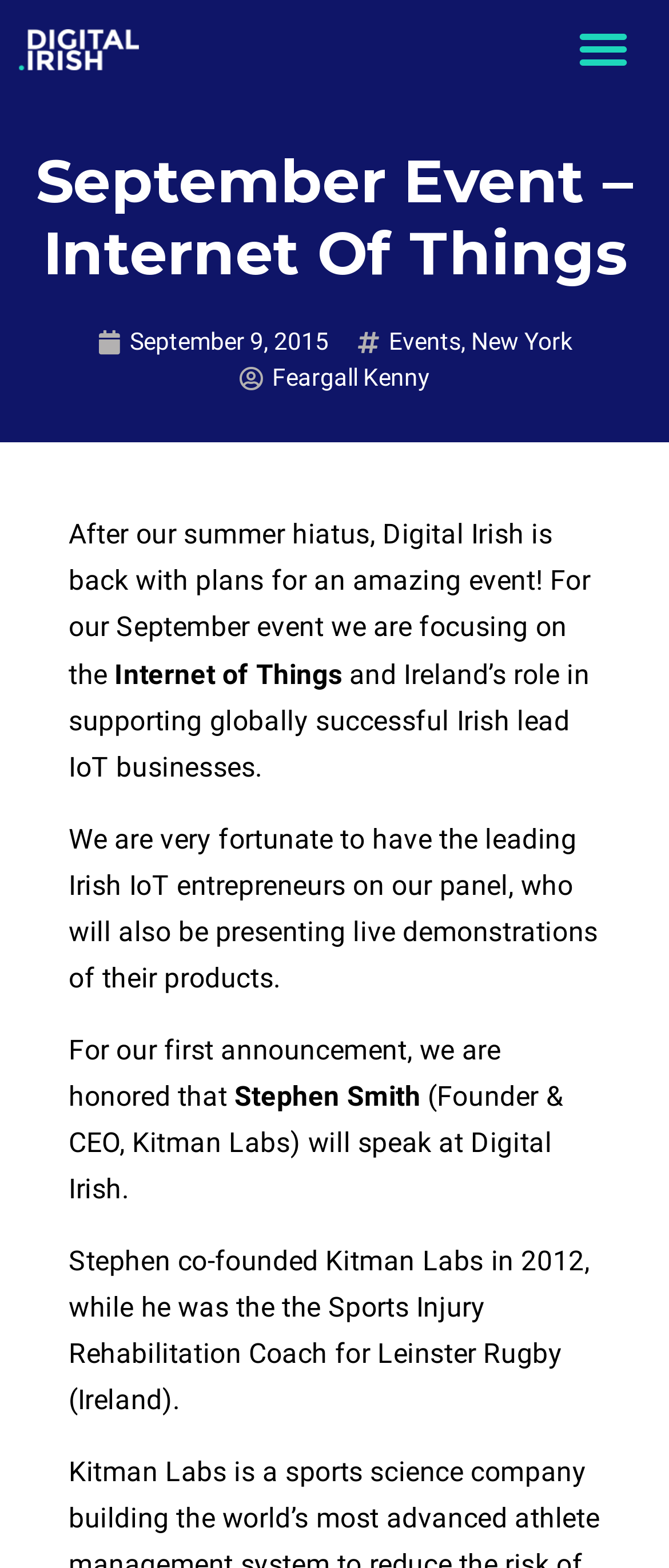Please specify the bounding box coordinates in the format (top-left x, top-left y, bottom-right x, bottom-right y), with values ranging from 0 to 1. Identify the bounding box for the UI component described as follows: Windows 10で削除されたダウンロードフォルダーを復元する方法

None